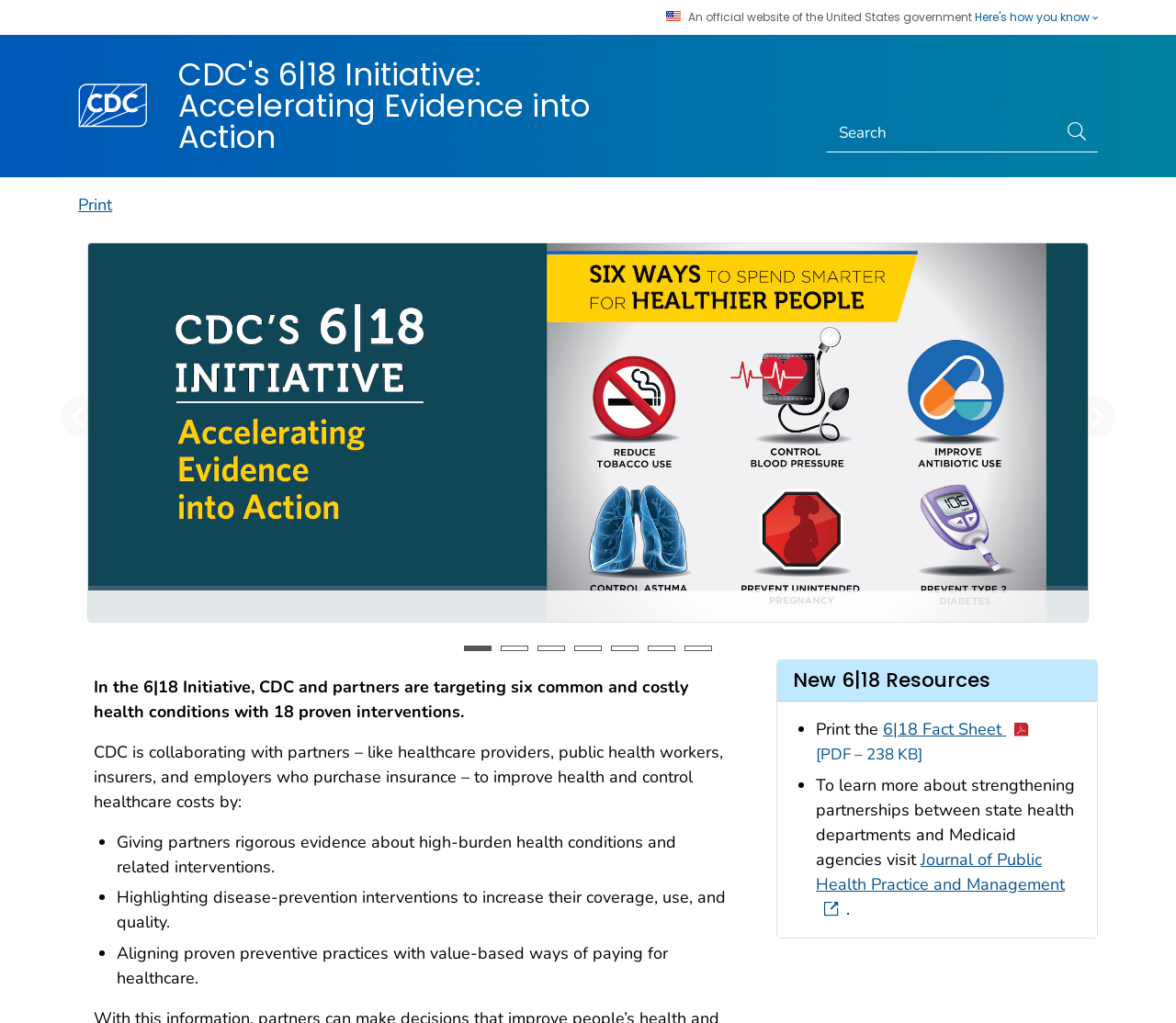Please determine the bounding box coordinates of the element to click on in order to accomplish the following task: "Go to the next slide". Ensure the coordinates are four float numbers ranging from 0 to 1, i.e., [left, top, right, bottom].

[0.914, 0.387, 0.949, 0.427]